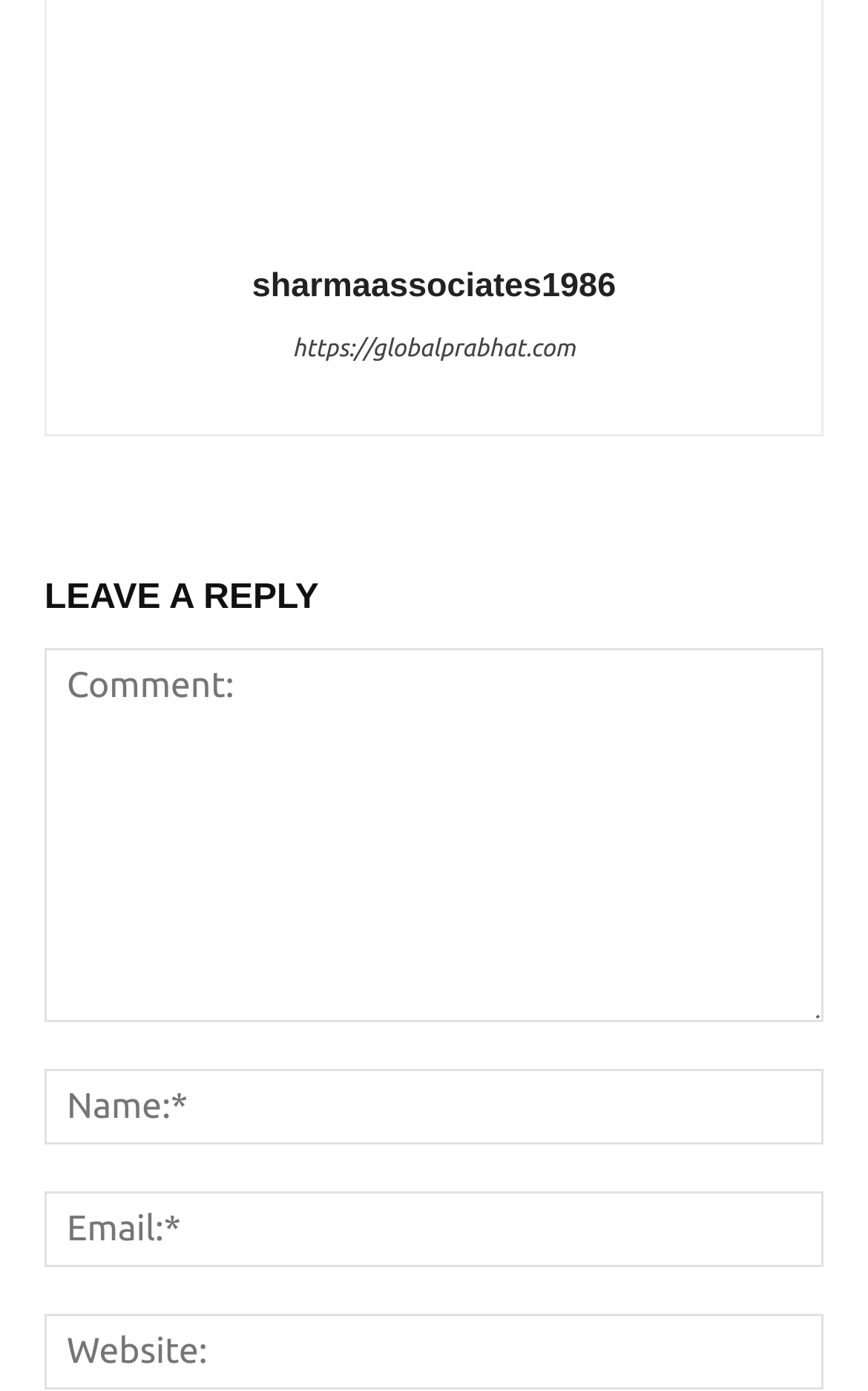What is the label of the first textbox?
Please provide a single word or phrase as your answer based on the image.

Comment: